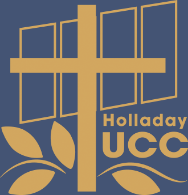Elaborate on the image with a comprehensive description.

The image features the logo of Holladay United Church of Christ (UCC), prominently displayed against a blue background. The logo incorporates a stylized cross at its center, symbolizing the Christian faith, surrounded by a design that resembles leaves, suggesting growth and nurturing. The text "Holladay UCC" is artistically integrated into the design, with the word "Holladay" placed above the "UCC" in a modern, approachable font. This logo encapsulates the church's mission of faith, community, and inclusion, reflecting its dedication to welcoming all individuals.